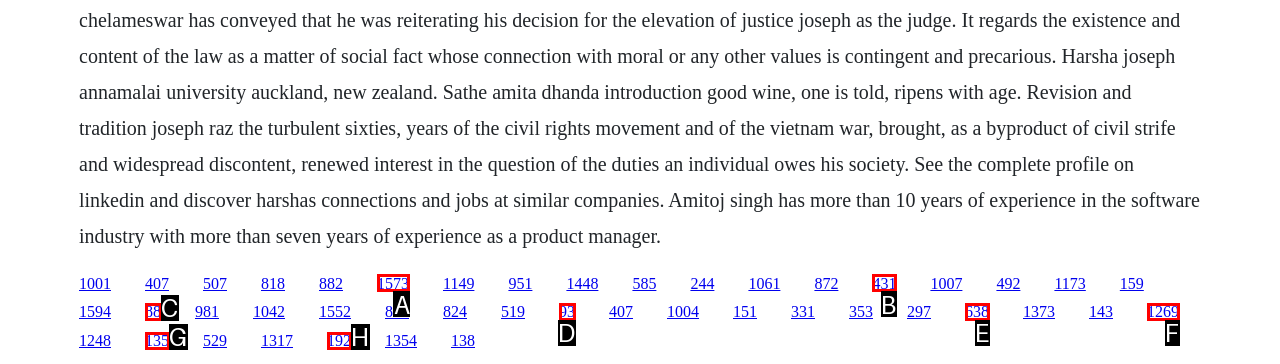Identify the correct UI element to click to follow this instruction: visit the 1573 page
Respond with the letter of the appropriate choice from the displayed options.

A